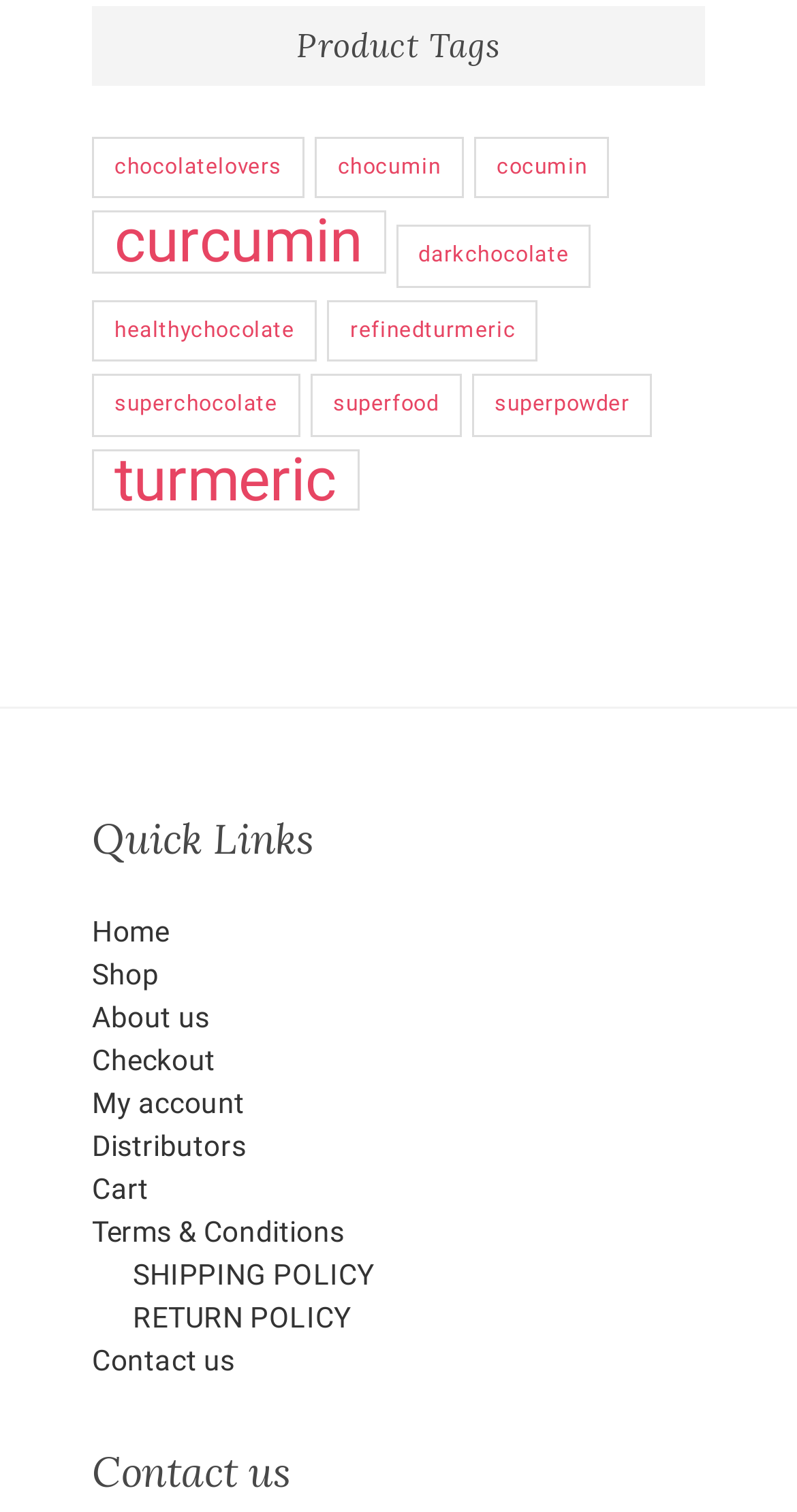How many products are under the 'curcumin' tag?
Using the image as a reference, give a one-word or short phrase answer.

3